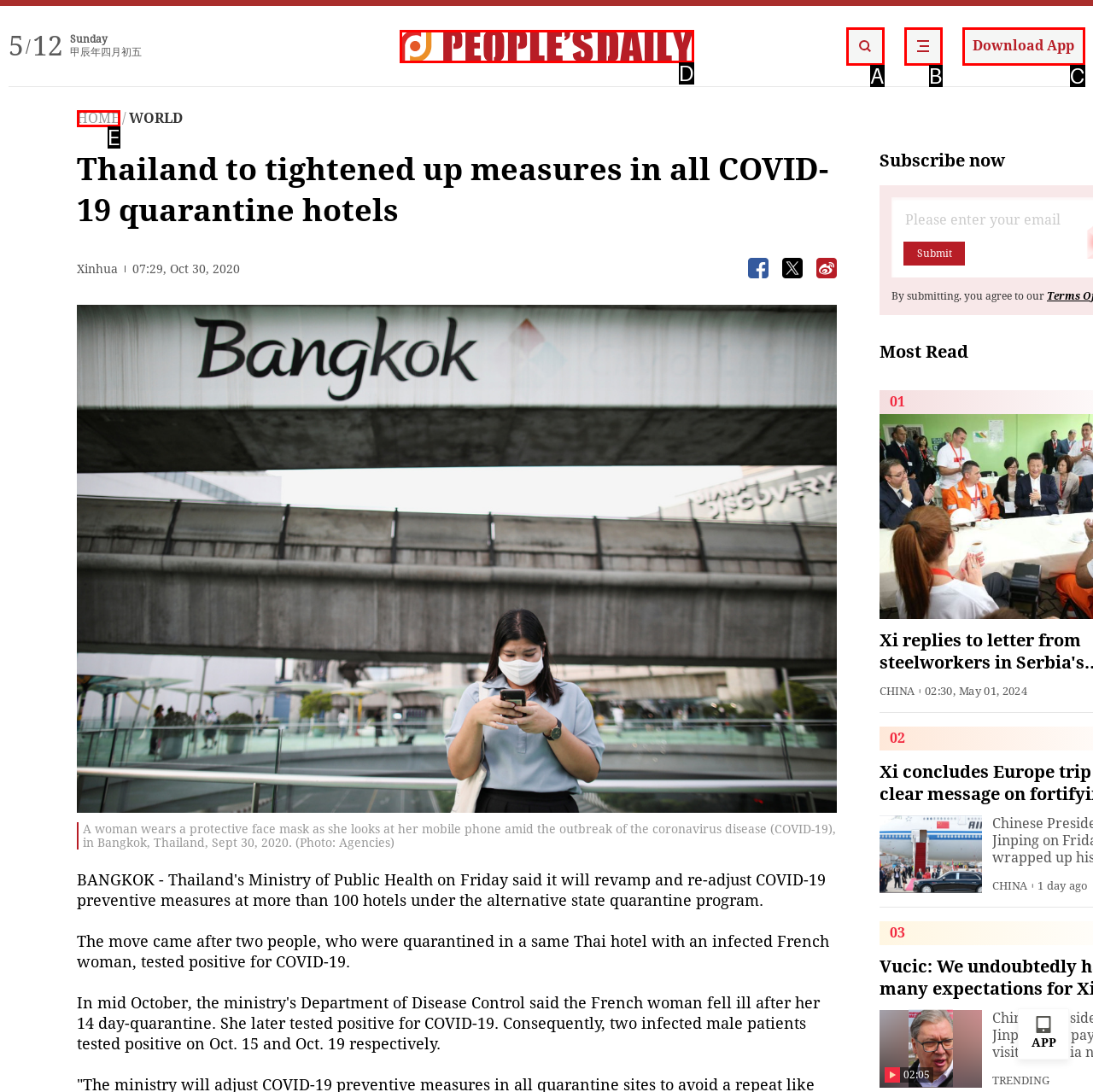Match the option to the description: HOME
State the letter of the correct option from the available choices.

E